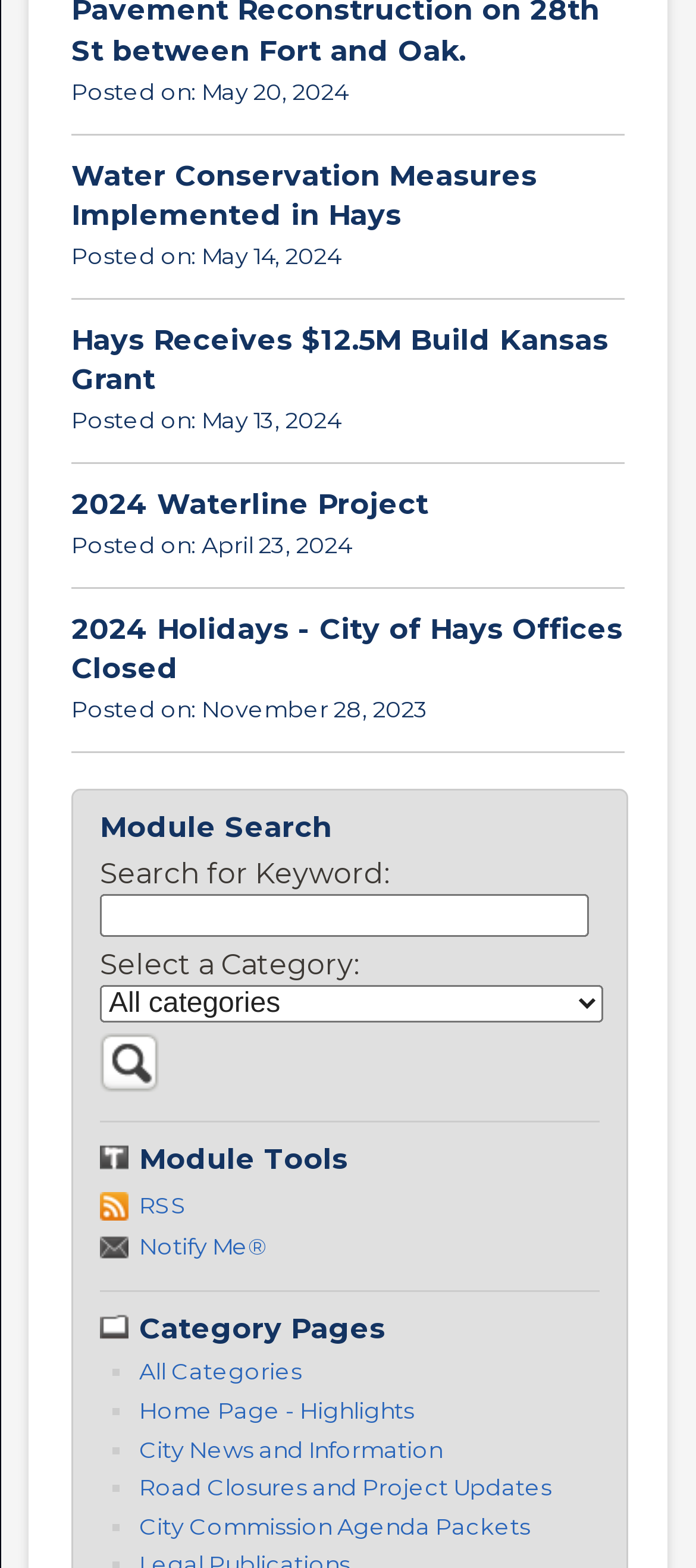Observe the image and answer the following question in detail: What is the purpose of the 'Module Search' region?

I inferred the purpose of the 'Module Search' region by looking at the elements within it, including a search box, a category dropdown, and a search button. This suggests that the region is intended for searching news articles.